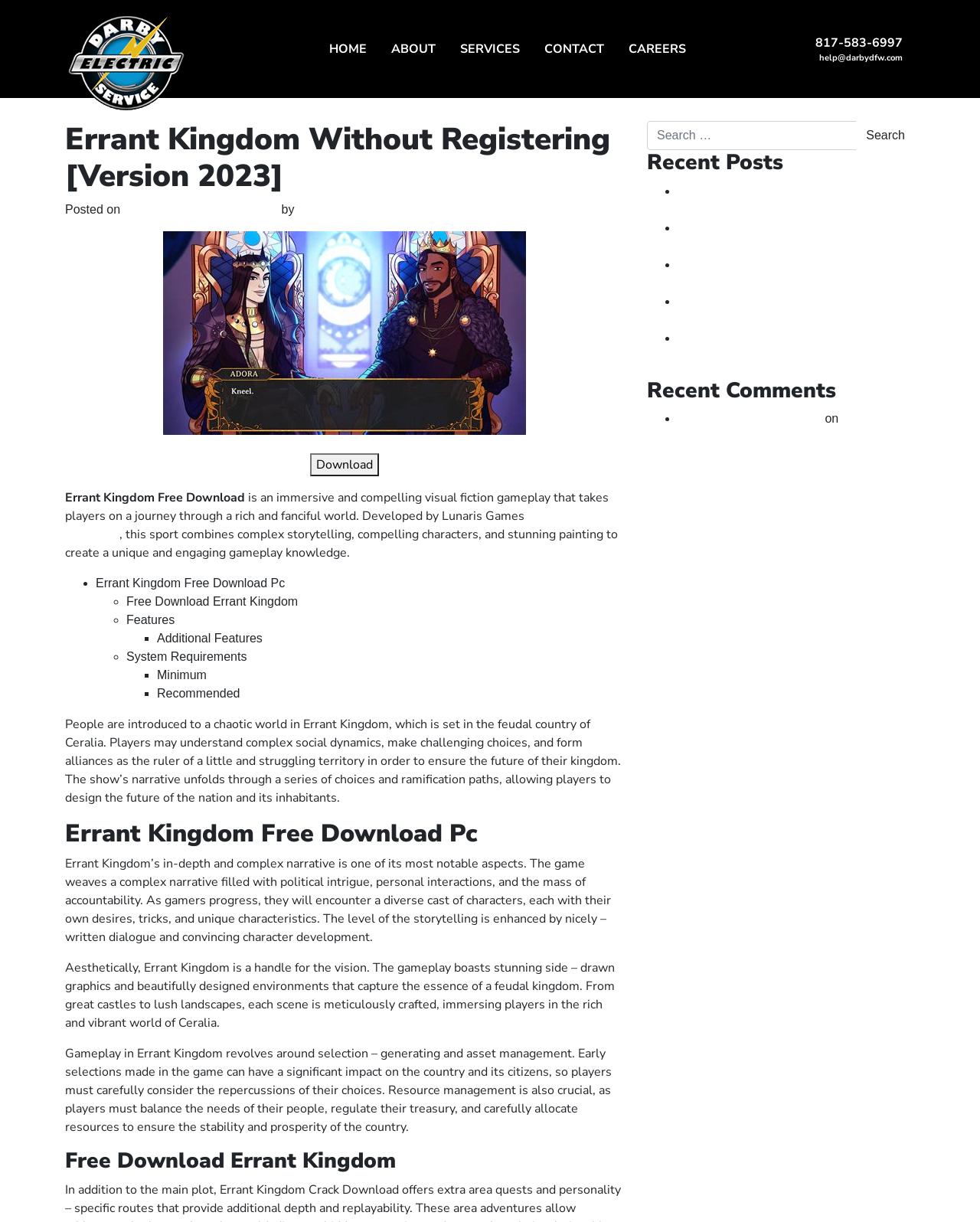Use the details in the image to answer the question thoroughly: 
How many recent posts are listed?

The recent posts section lists 5 posts, each with a bullet point and a link to the post, such as 'Mostbet Partners affiliate program registration' and 'MostBet Aviator Play Aviator in MostBet casino The Earth News Network'.